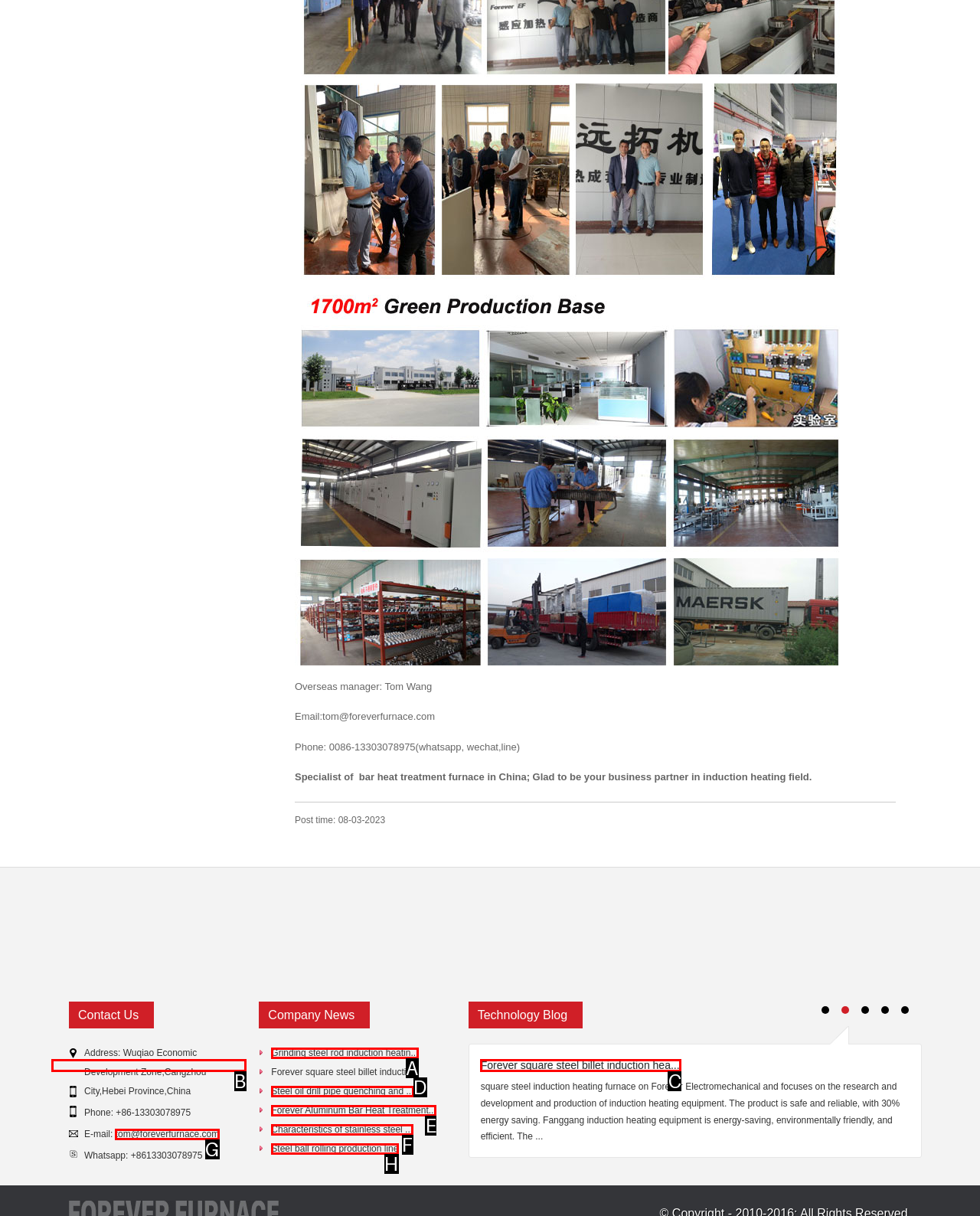Tell me which option best matches this description: tom@foreverfurnace.com
Answer with the letter of the matching option directly from the given choices.

G